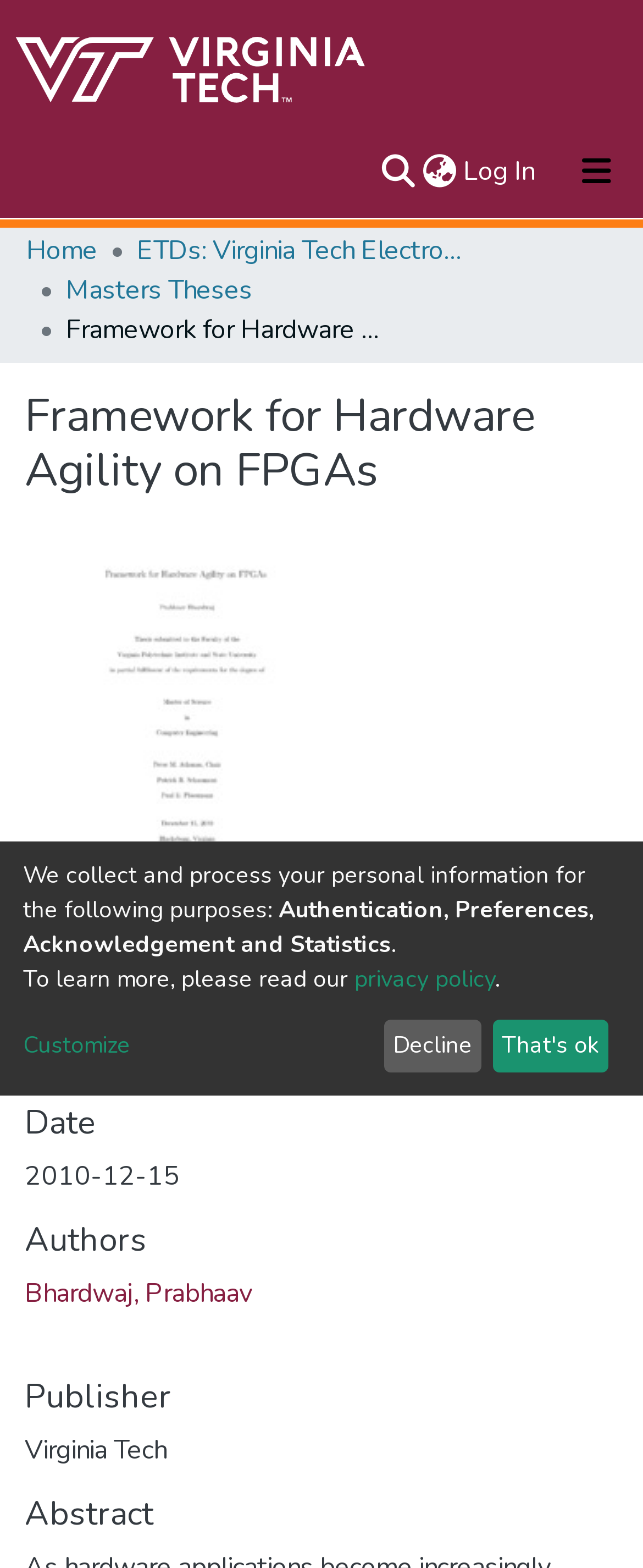What is the name of the repository?
Answer the question in a detailed and comprehensive manner.

I inferred this answer by looking at the repository logo link at the top left corner of the webpage, which suggests that the repository is called VTechWorks.